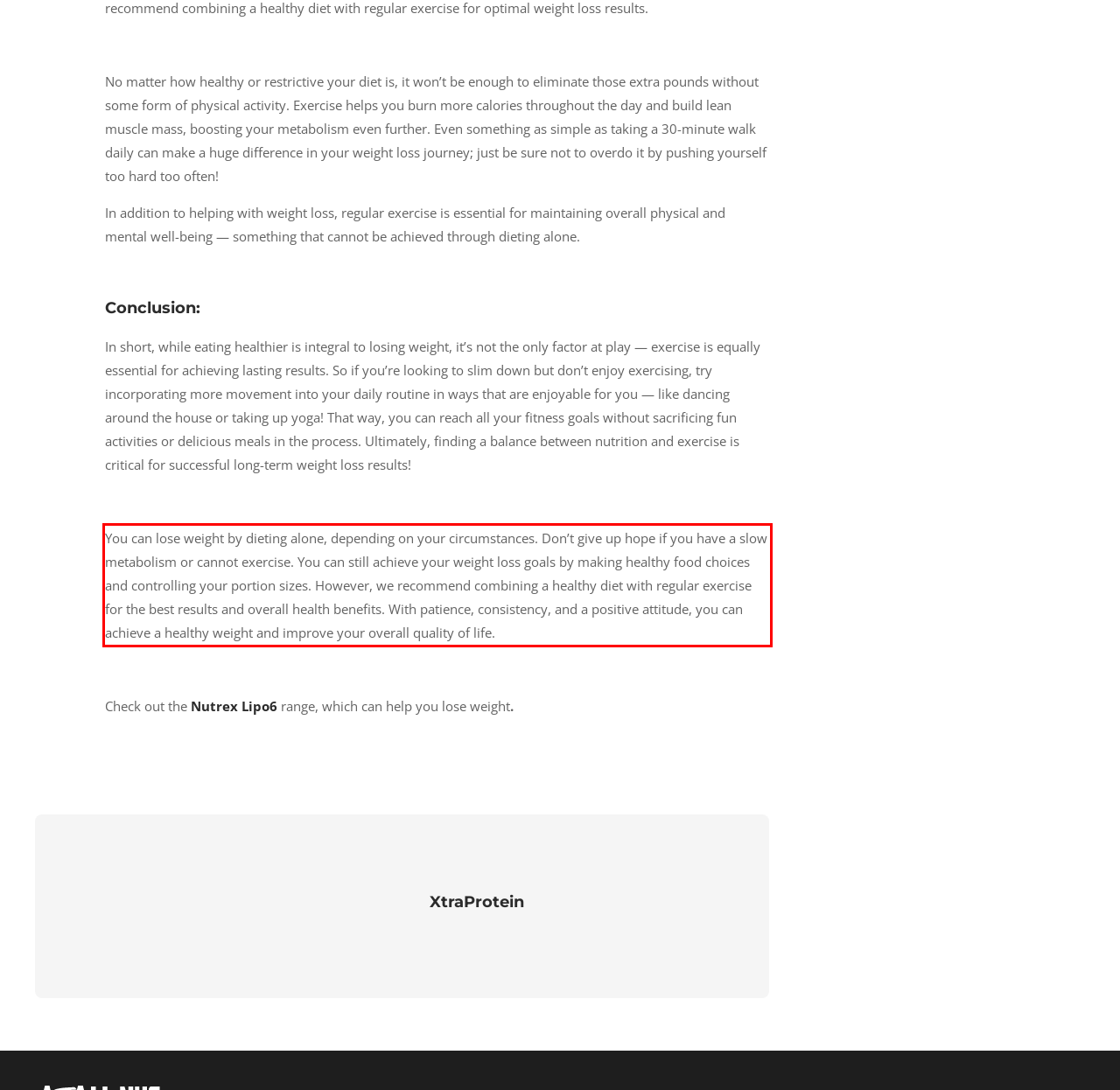Given a screenshot of a webpage containing a red rectangle bounding box, extract and provide the text content found within the red bounding box.

You can lose weight by dieting alone, depending on your circumstances. Don’t give up hope if you have a slow metabolism or cannot exercise. You can still achieve your weight loss goals by making healthy food choices and controlling your portion sizes. However, we recommend combining a healthy diet with regular exercise for the best results and overall health benefits. With patience, consistency, and a positive attitude, you can achieve a healthy weight and improve your overall quality of life.